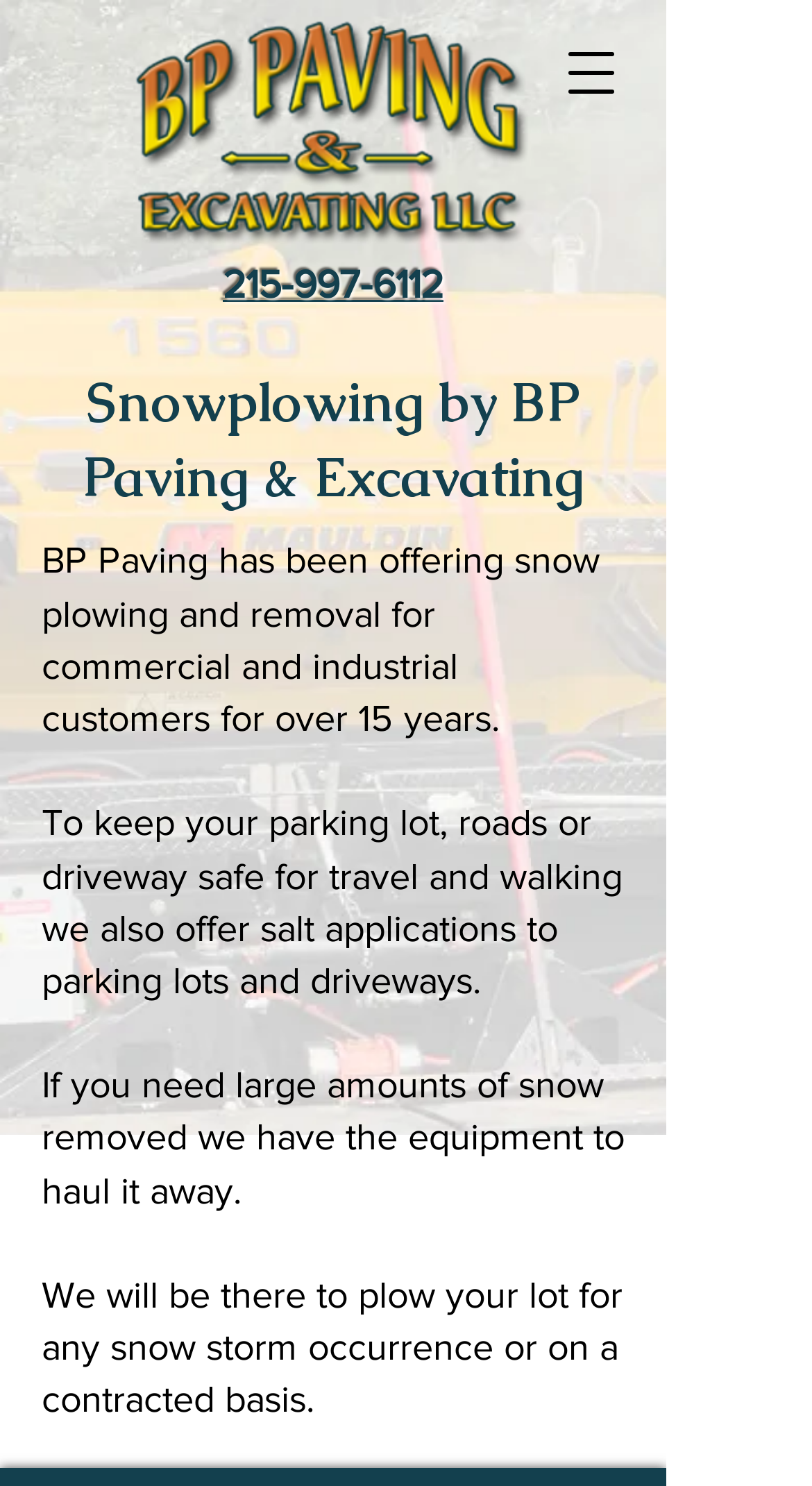Predict the bounding box of the UI element based on the description: "215-997-6112". The coordinates should be four float numbers between 0 and 1, formatted as [left, top, right, bottom].

[0.274, 0.177, 0.546, 0.206]